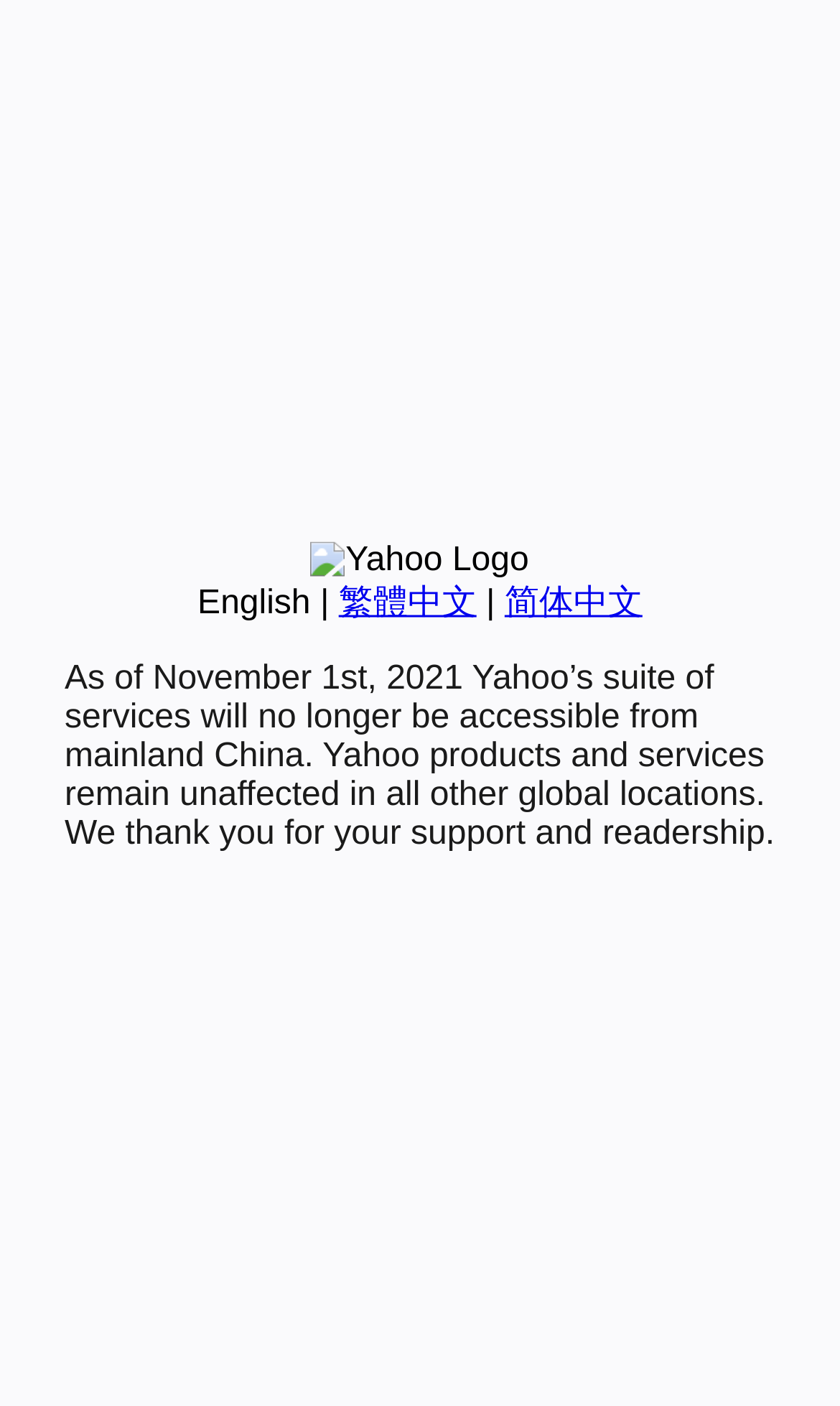Ascertain the bounding box coordinates for the UI element detailed here: "繁體中文". The coordinates should be provided as [left, top, right, bottom] with each value being a float between 0 and 1.

[0.403, 0.416, 0.567, 0.442]